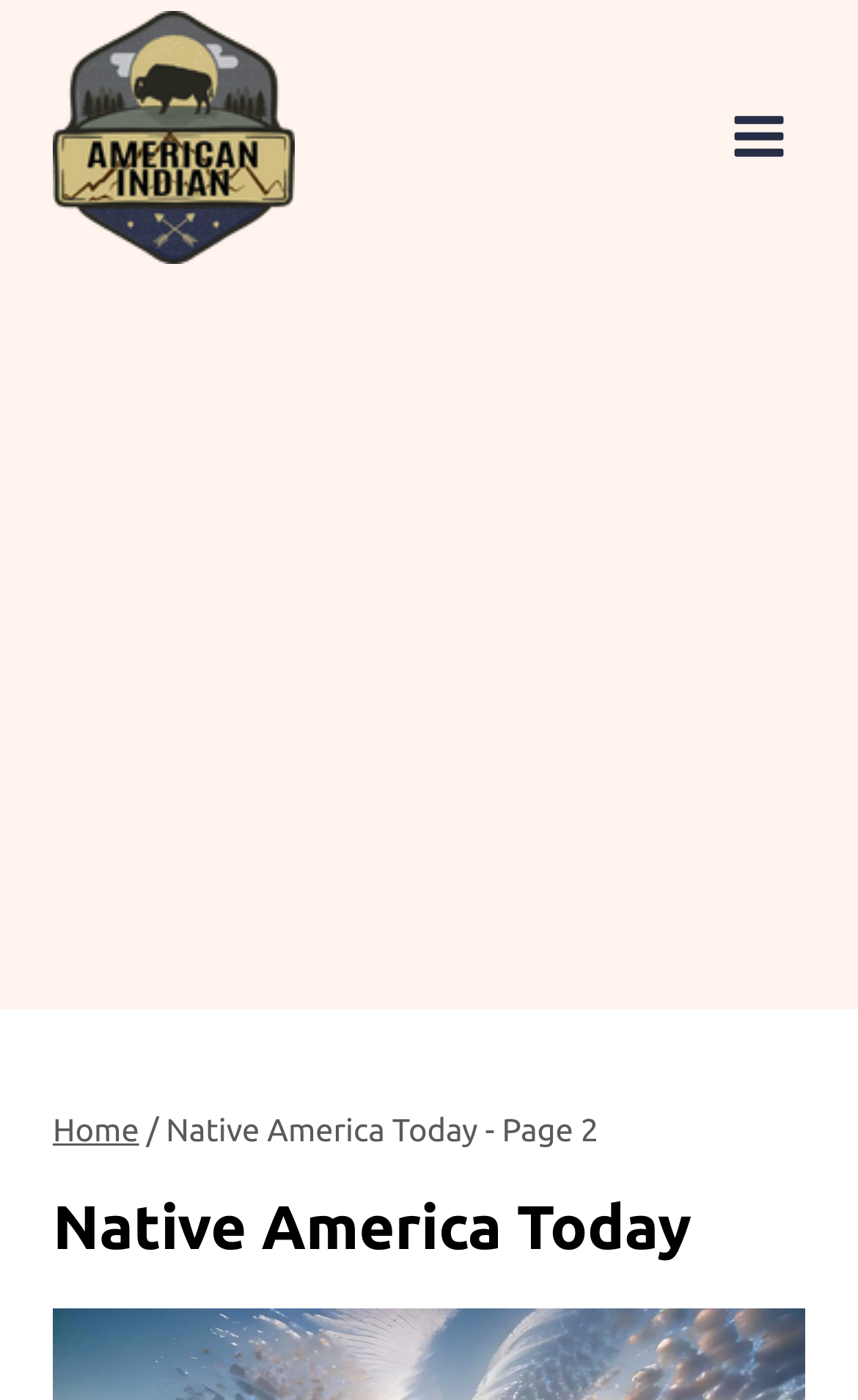Given the element description, predict the bounding box coordinates in the format (top-left x, top-left y, bottom-right x, bottom-right y), using floating point numbers between 0 and 1: Home

[0.062, 0.795, 0.162, 0.82]